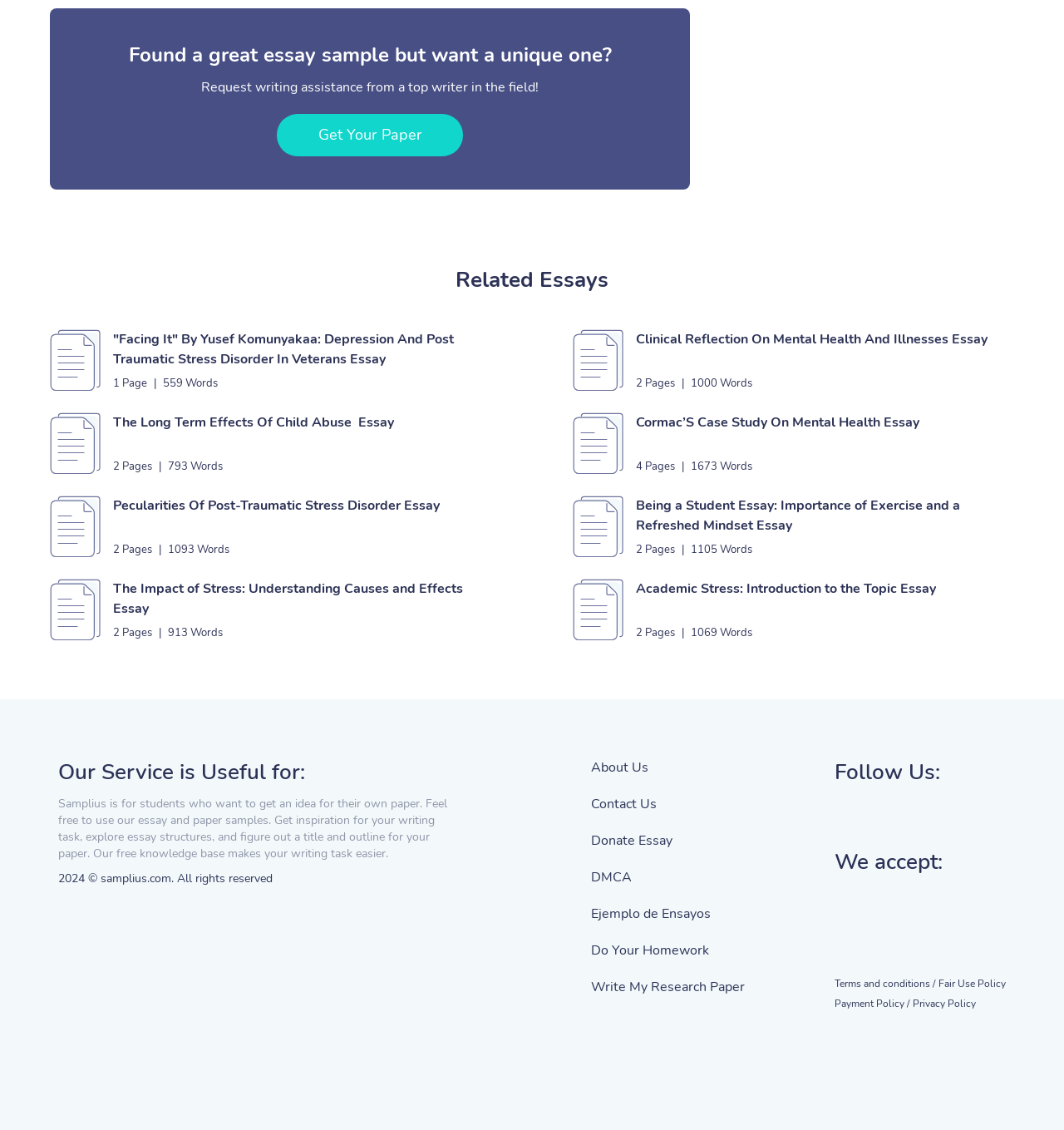What payment methods are accepted by Samplius? Analyze the screenshot and reply with just one word or a short phrase.

Visa, Mastercard, American Express, Maestro, Discover